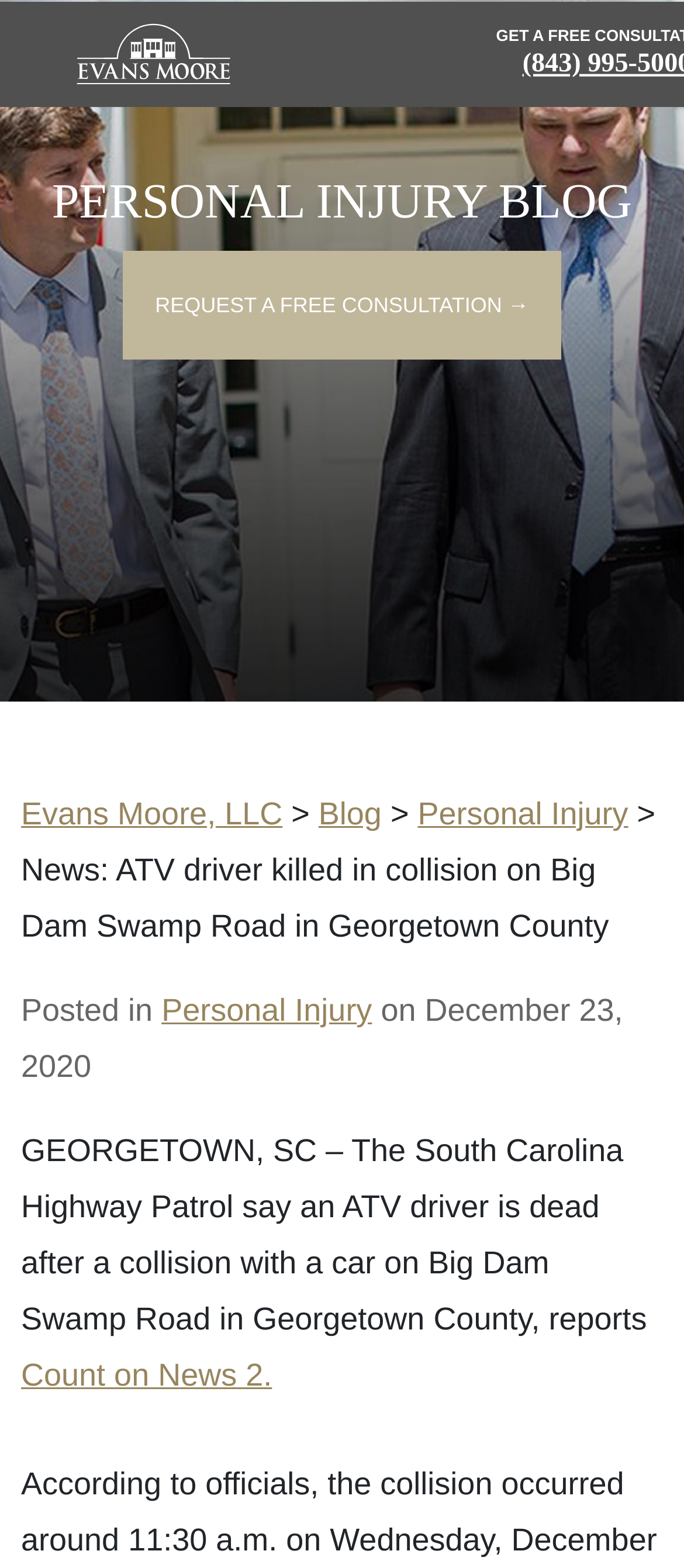Using the provided element description: "Blog", identify the bounding box coordinates. The coordinates should be four floats between 0 and 1 in the order [left, top, right, bottom].

[0.466, 0.507, 0.558, 0.529]